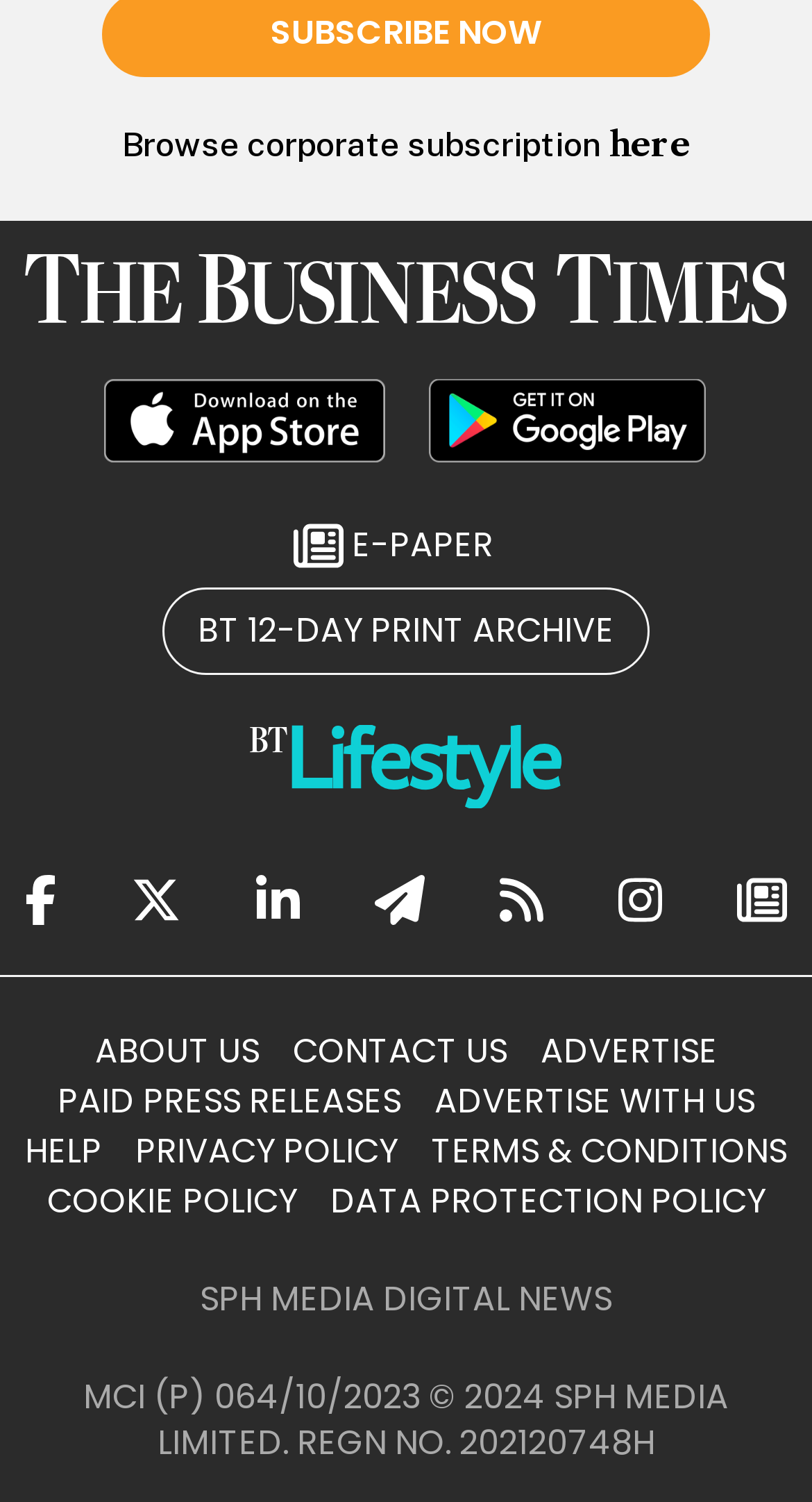Find the bounding box of the web element that fits this description: "contact us".

[0.34, 0.684, 0.645, 0.716]